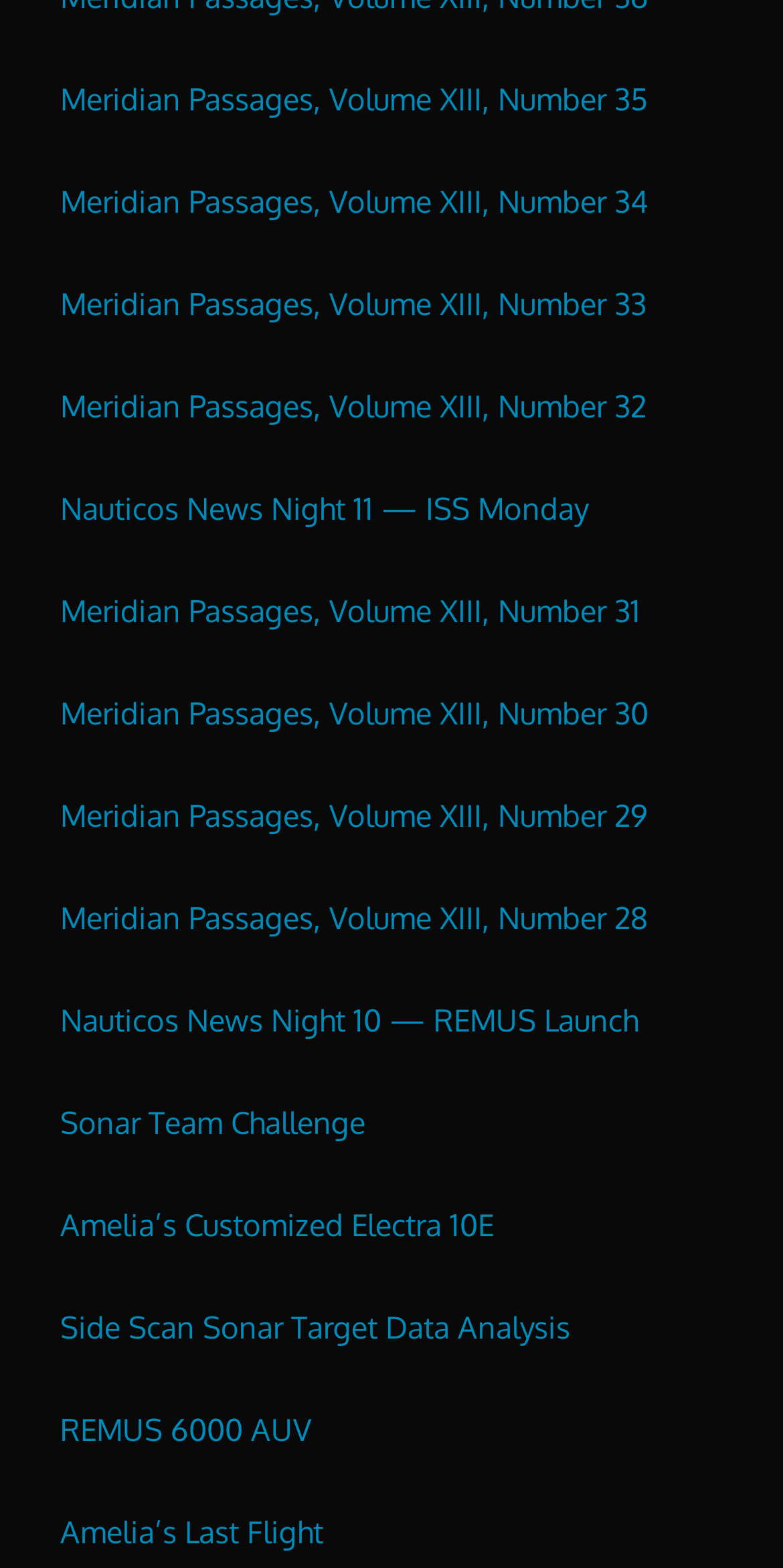Give a one-word or short-phrase answer to the following question: 
What is the title of the first link?

Meridian Passages, Volume XIII, Number 35